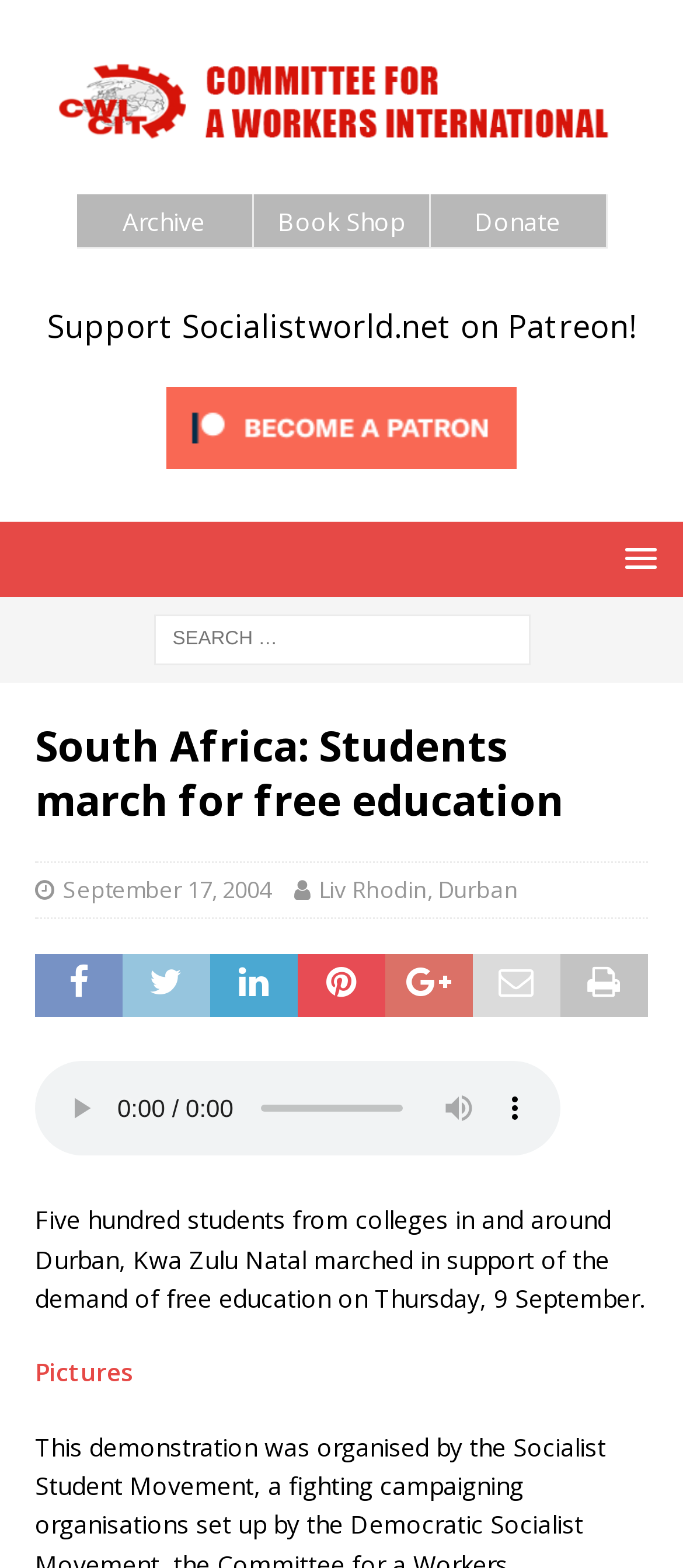Please identify the bounding box coordinates of the region to click in order to complete the task: "Search for something". The coordinates must be four float numbers between 0 and 1, specified as [left, top, right, bottom].

[0.224, 0.392, 0.776, 0.424]